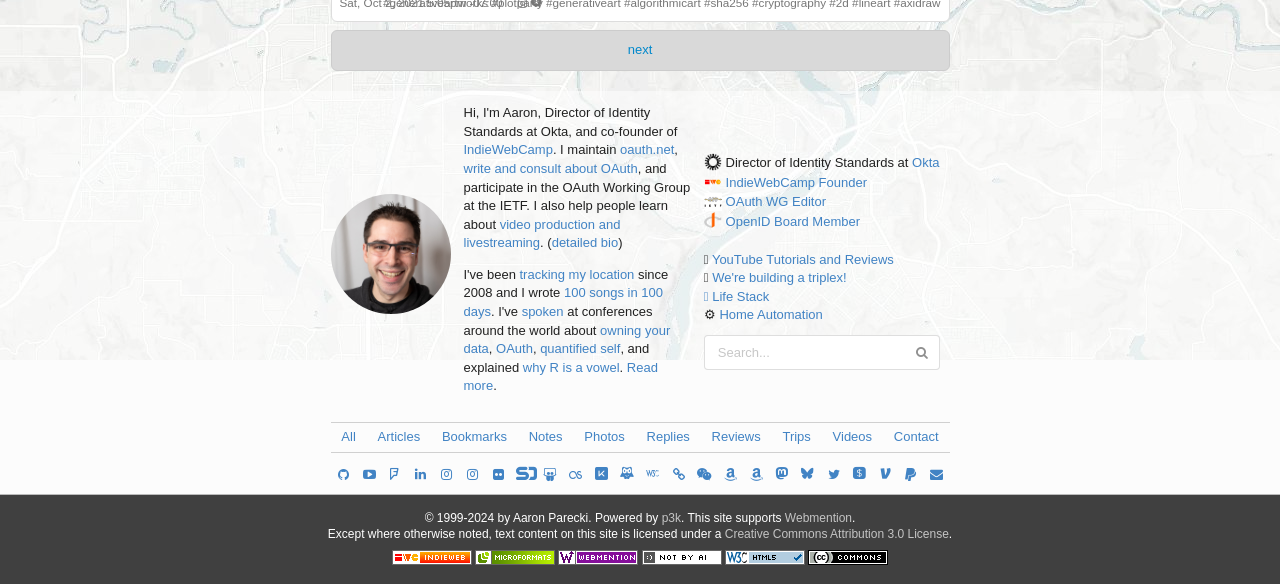What is the topic of the link 'owning your data'?
Respond to the question with a single word or phrase according to the image.

Owning your data